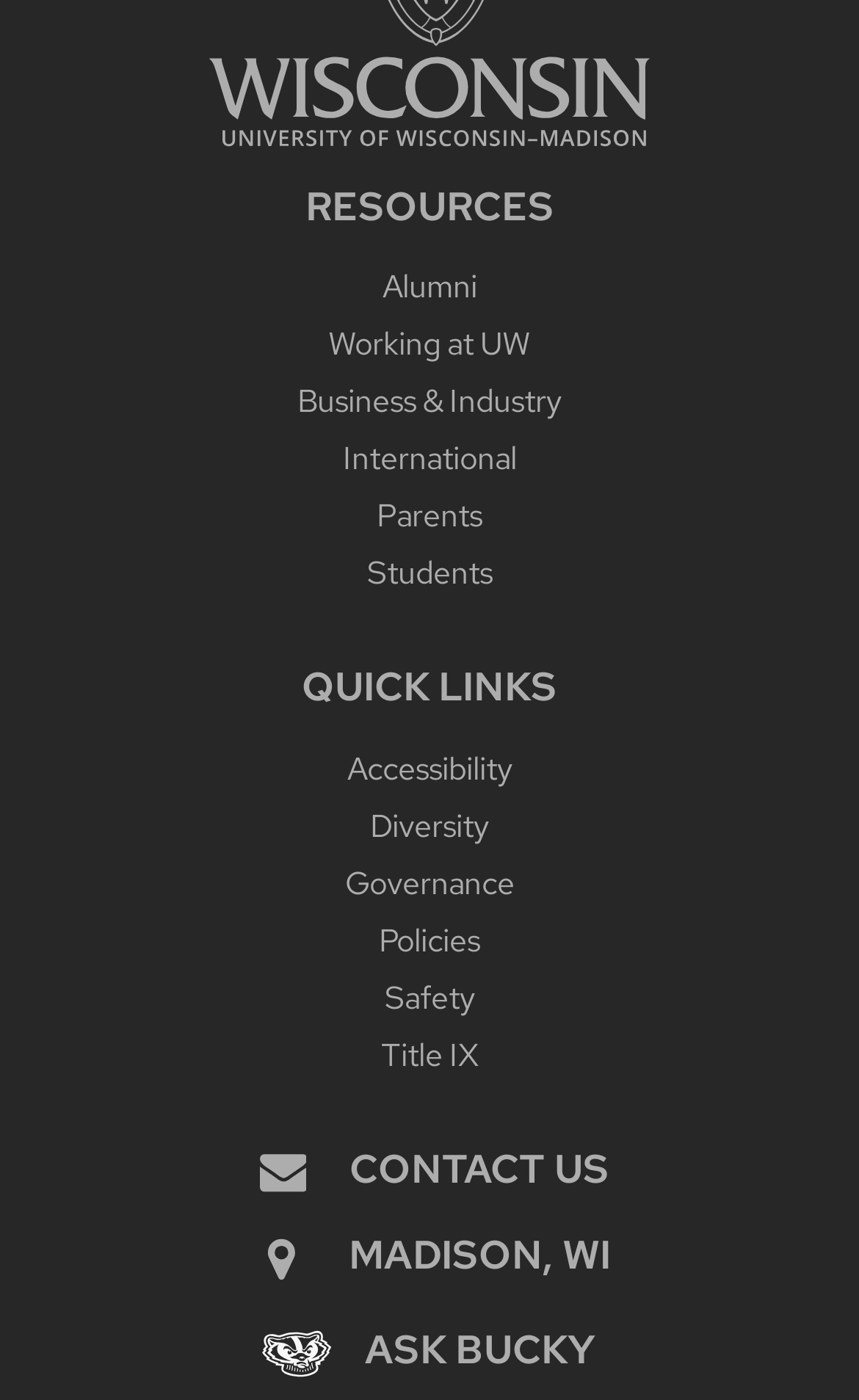What is the last heading on the webpage?
Please provide a full and detailed response to the question.

The last heading on the webpage is 'ASK BUCKY' which is also a link.